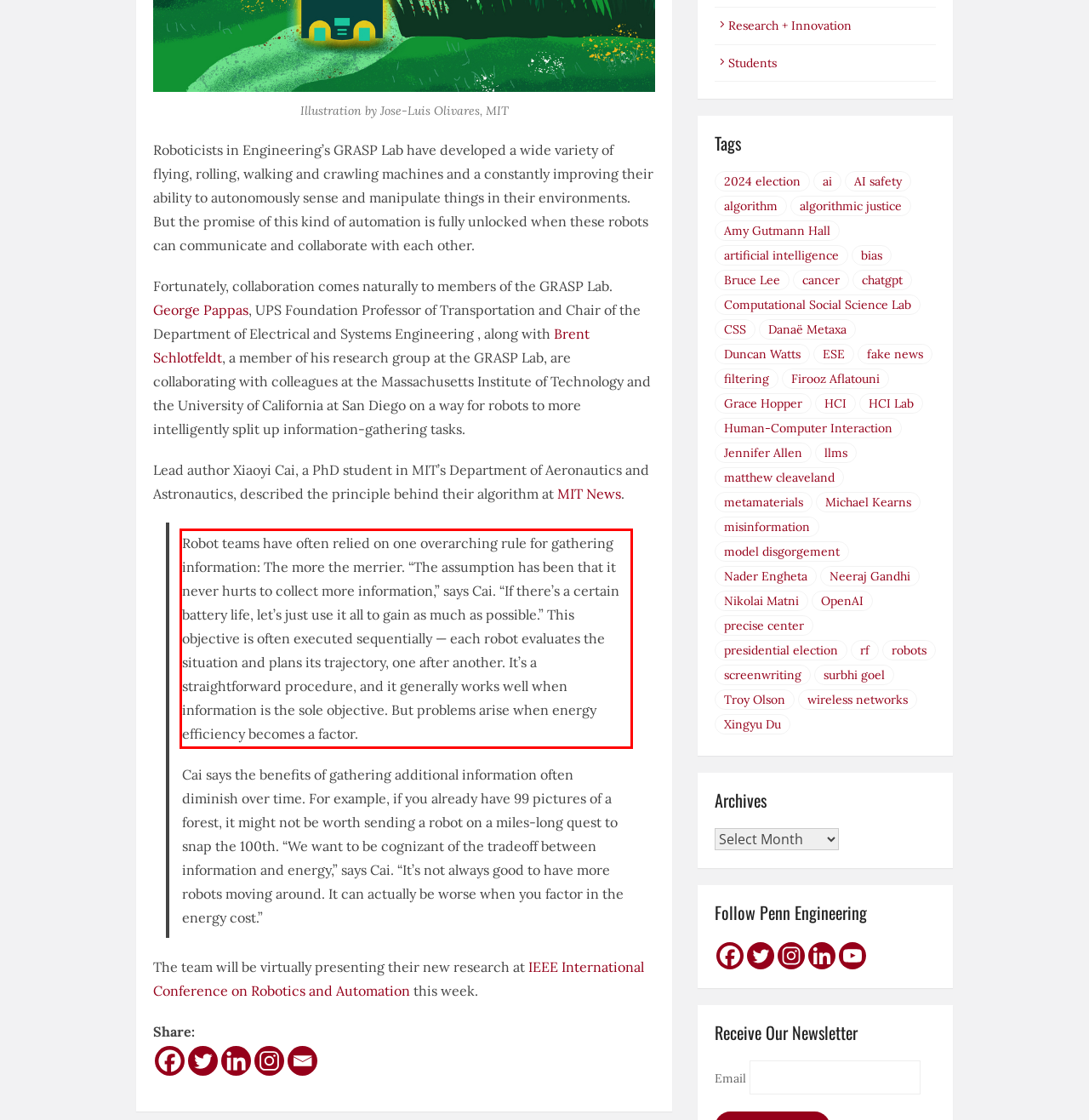Please analyze the provided webpage screenshot and perform OCR to extract the text content from the red rectangle bounding box.

Robot teams have often relied on one overarching rule for gathering information: The more the merrier. “The assumption has been that it never hurts to collect more information,” says Cai. “If there’s a certain battery life, let’s just use it all to gain as much as possible.” This objective is often executed sequentially — each robot evaluates the situation and plans its trajectory, one after another. It’s a straightforward procedure, and it generally works well when information is the sole objective. But problems arise when energy efficiency becomes a factor.